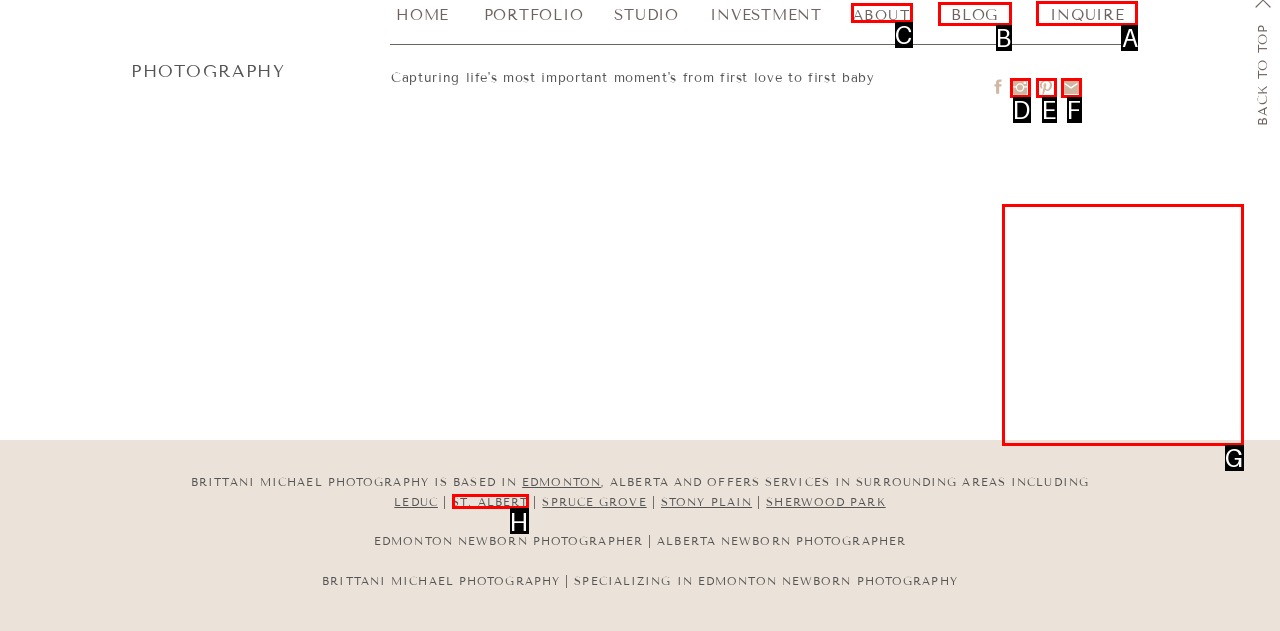Which HTML element should be clicked to fulfill the following task: View the 'INQUIRE' page?
Reply with the letter of the appropriate option from the choices given.

A